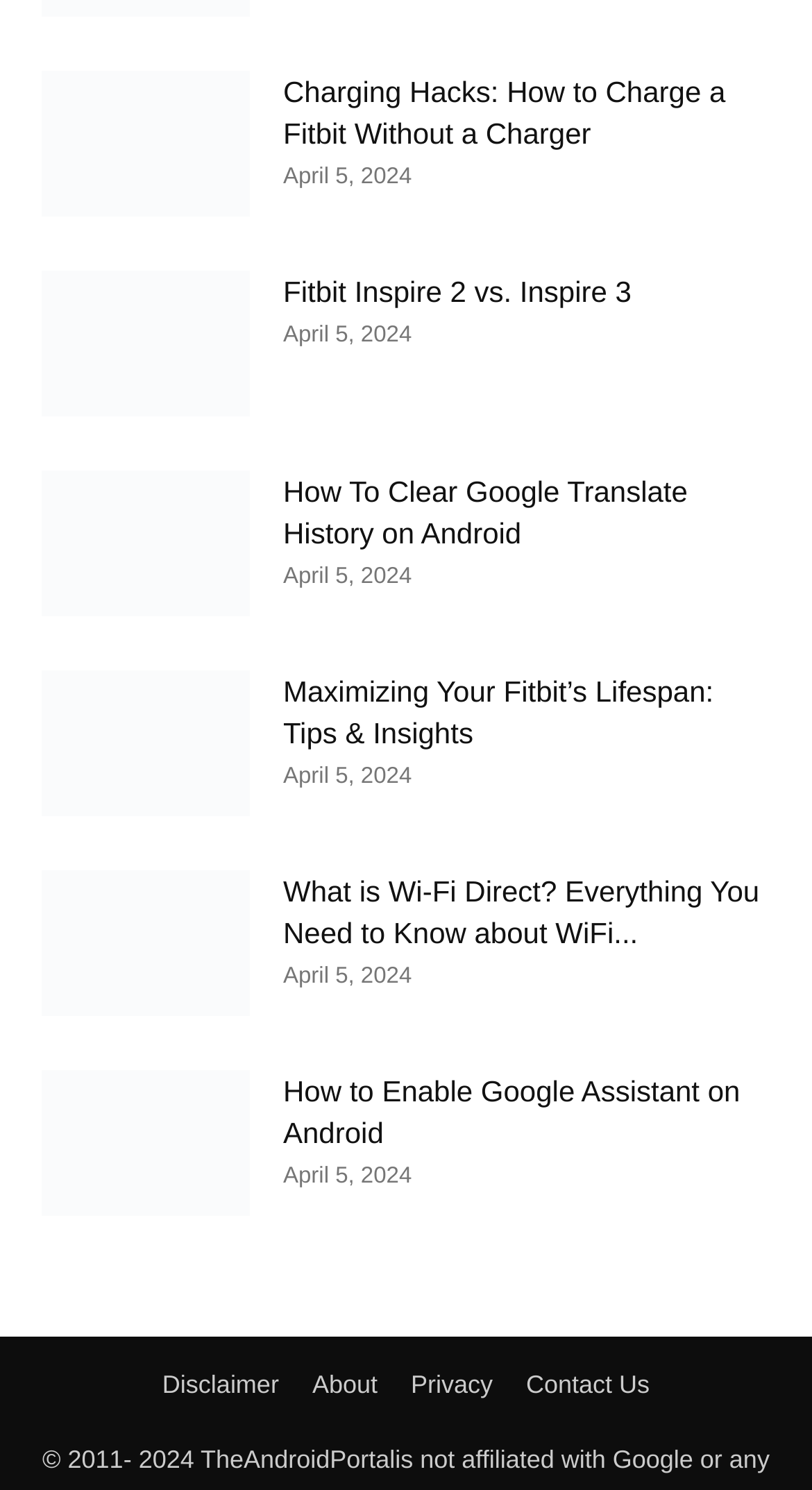Please answer the following question using a single word or phrase: 
What type of content does this webpage provide?

How-to guides and tutorials